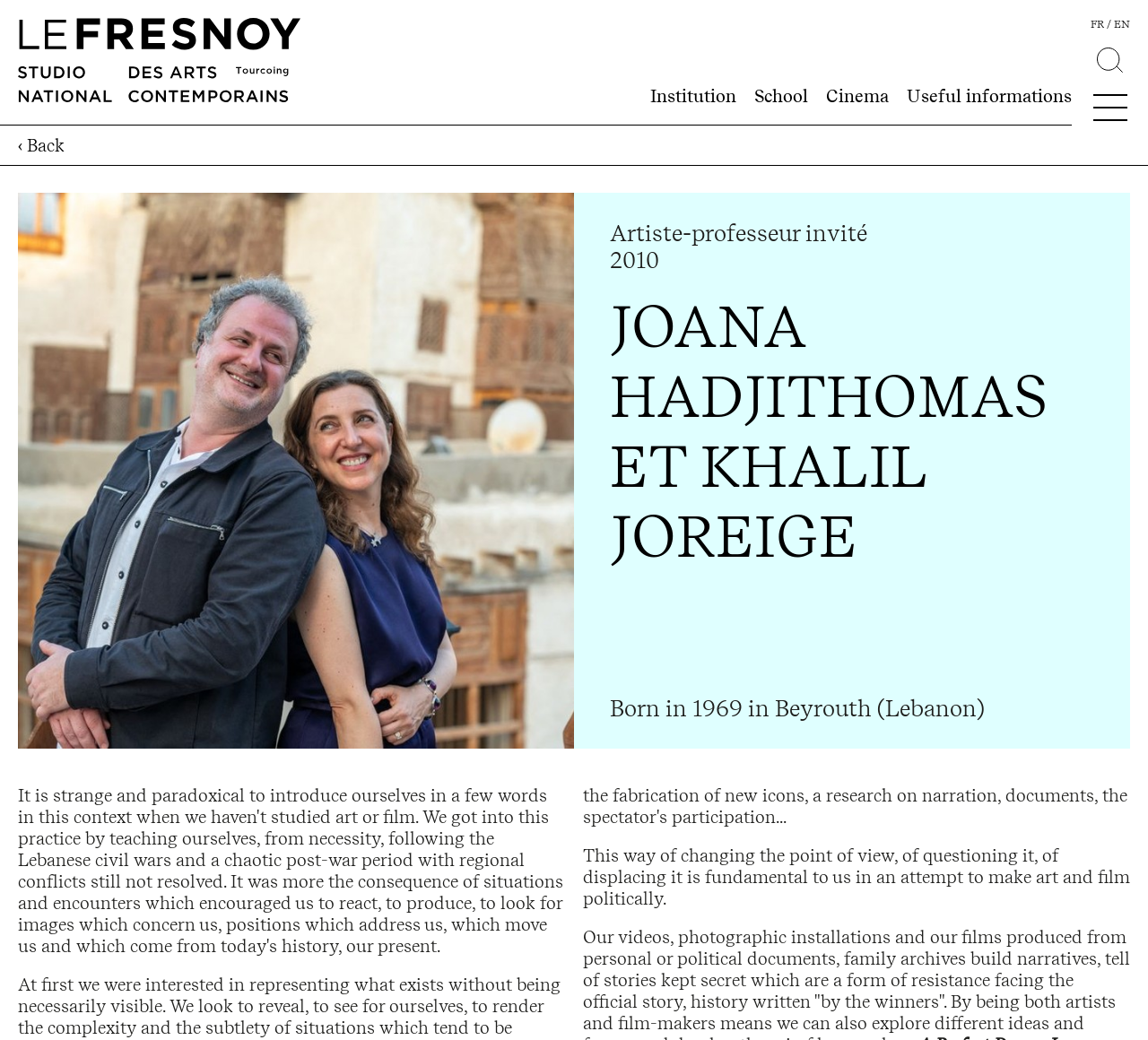In which year did Joana Hadjithomas and Khalil Joreige become artist-professors?
Please provide a detailed answer to the question.

The static text '2010' is located next to the text 'Artiste-professeur invité', suggesting that they became artist-professors in 2010.